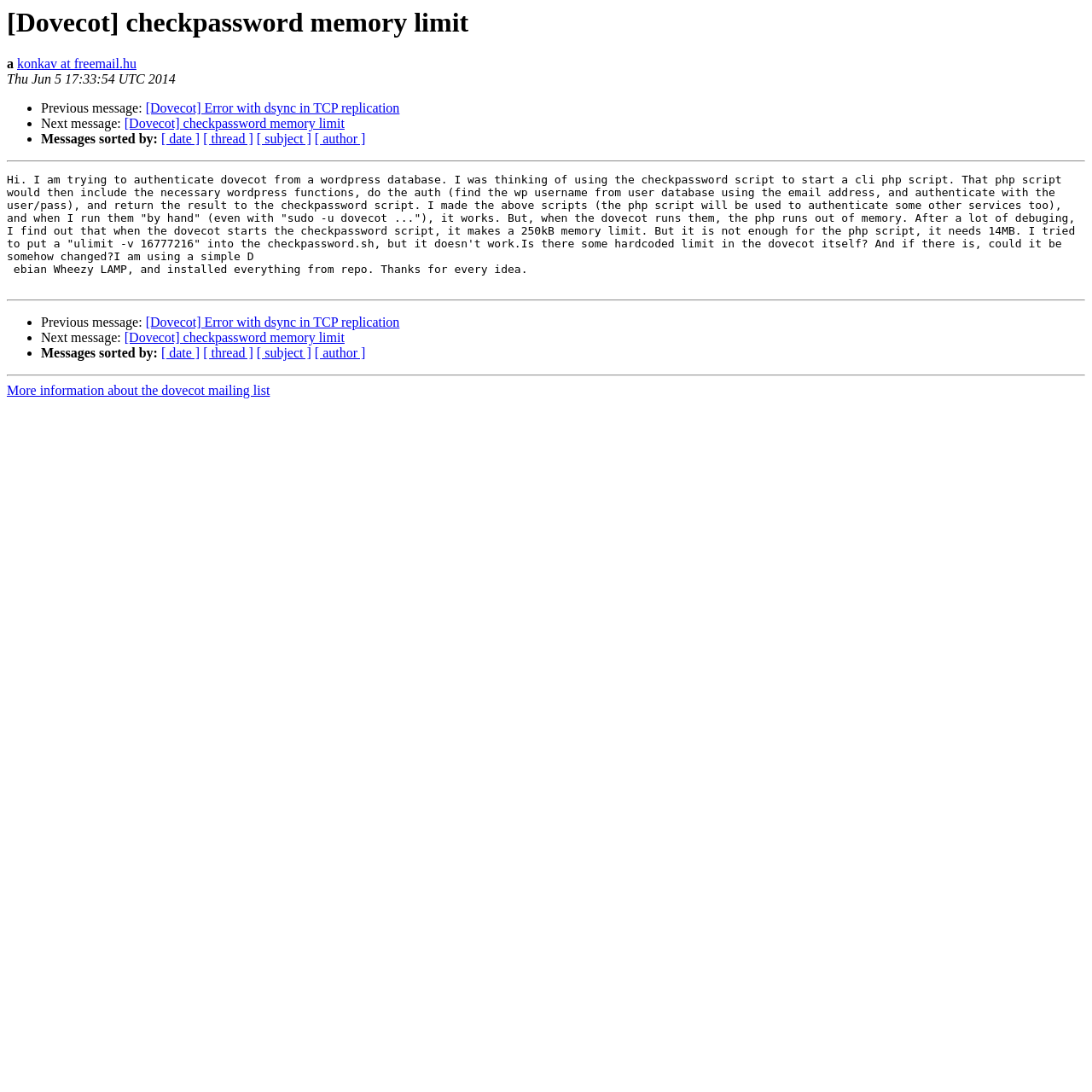Identify the bounding box coordinates for the element you need to click to achieve the following task: "Visit the thread '[Dovecot] Error with dsync in TCP replication'". Provide the bounding box coordinates as four float numbers between 0 and 1, in the form [left, top, right, bottom].

[0.133, 0.289, 0.366, 0.302]